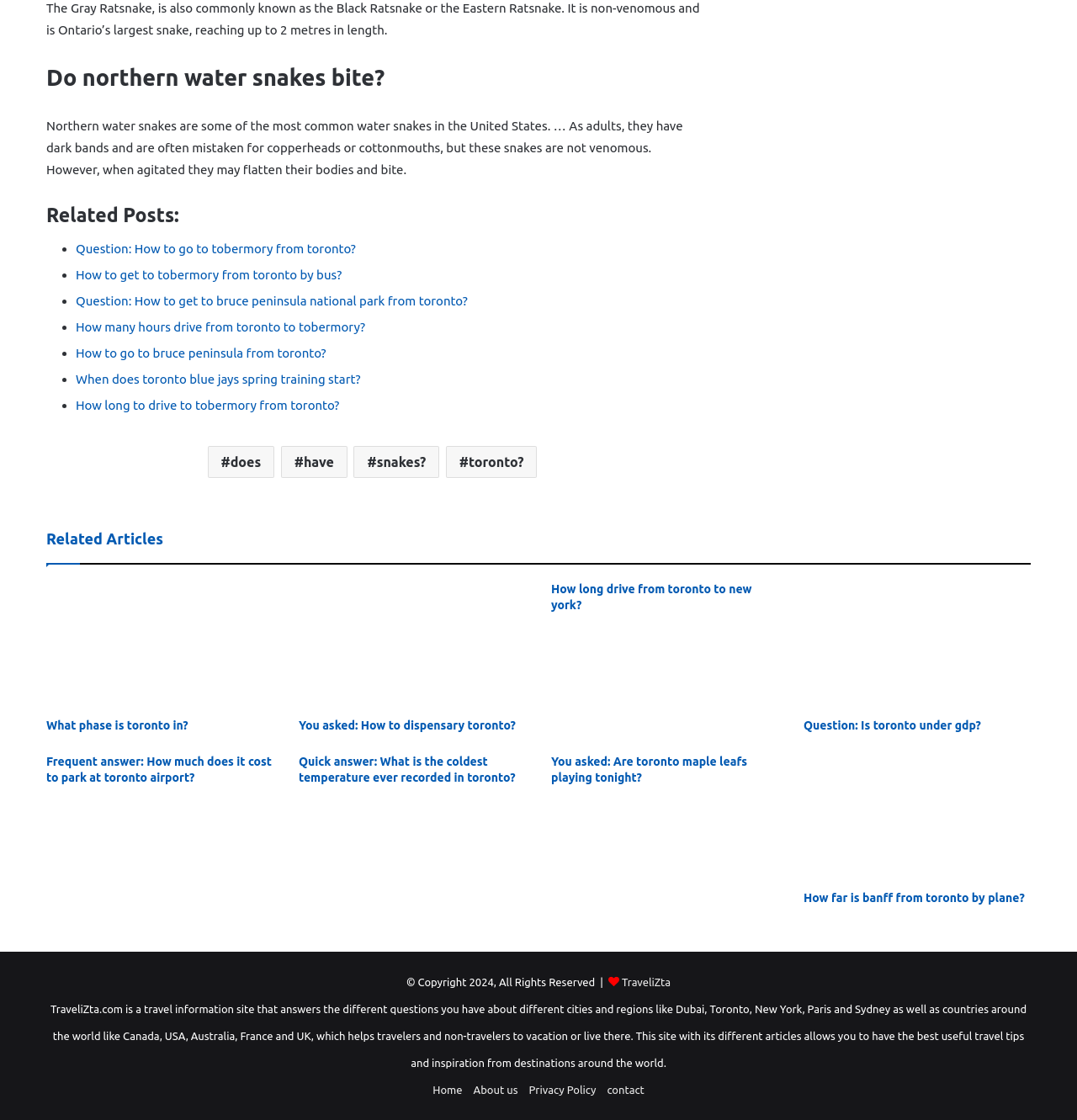Specify the bounding box coordinates of the element's area that should be clicked to execute the given instruction: "Visit 'Related Articles'". The coordinates should be four float numbers between 0 and 1, i.e., [left, top, right, bottom].

[0.043, 0.472, 0.152, 0.491]